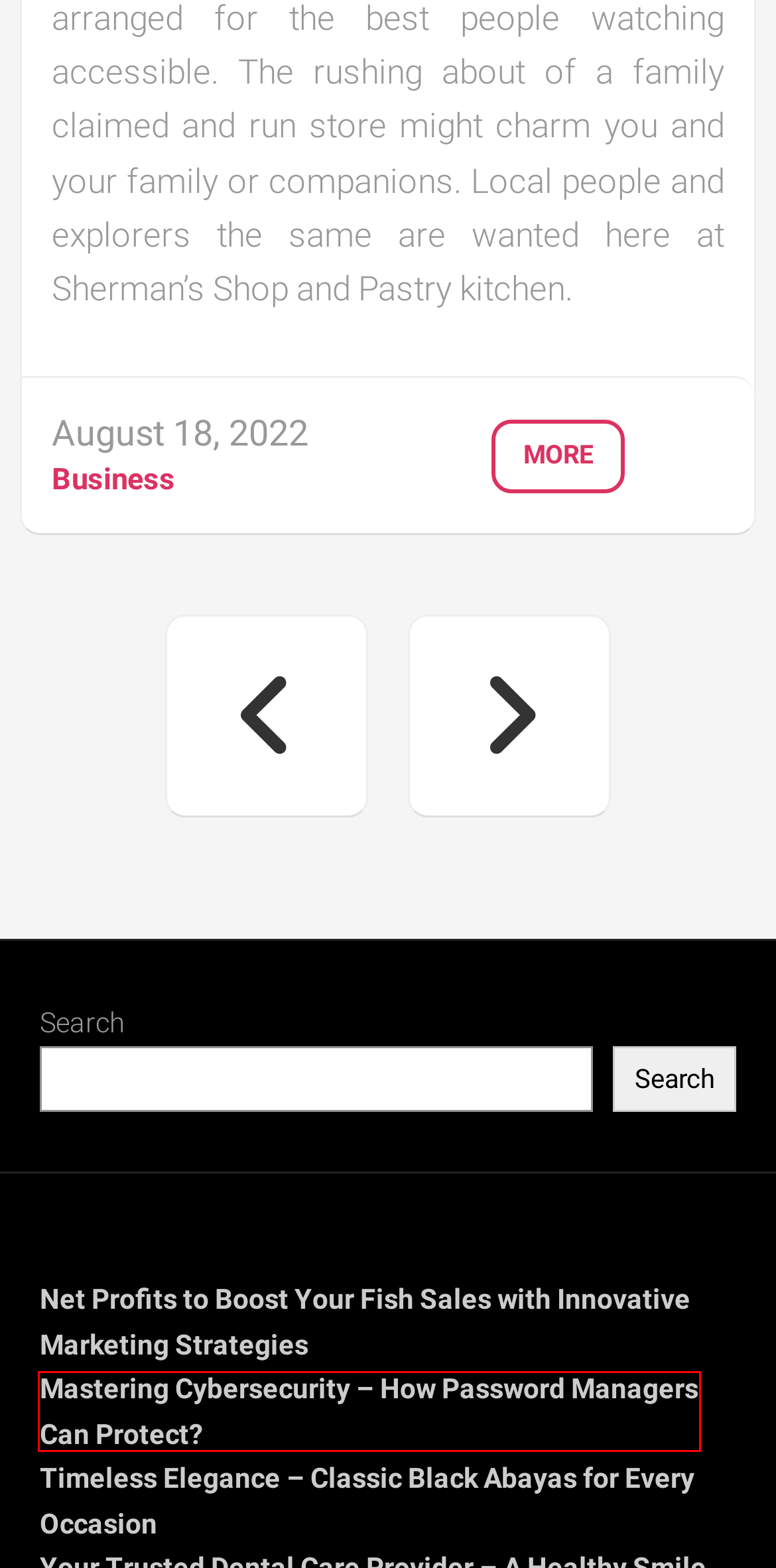Inspect the screenshot of a webpage with a red rectangle bounding box. Identify the webpage description that best corresponds to the new webpage after clicking the element inside the bounding box. Here are the candidates:
A. Mastering Cybersecurity – How Password Managers Can Protect? – Art Music
B. Restaurants in Palm Springs – The Main Three Picks – Art Music
C. Most Advantages of Business Consulting Services – Art Music
D. Net Profits to Boost Your Fish Sales with Innovative Marketing Strategies – Art Music
E. Everything You Wanted to Know About Commercial Business Accounting – Art Music
F. Art Music – Useful tips to enhance your lifestyle
G. Timeless Elegance – Classic Black Abayas for Every Occasion – Art Music
H. Bloomingdale, Illinois, luxury vinyl floors – Art Music

A